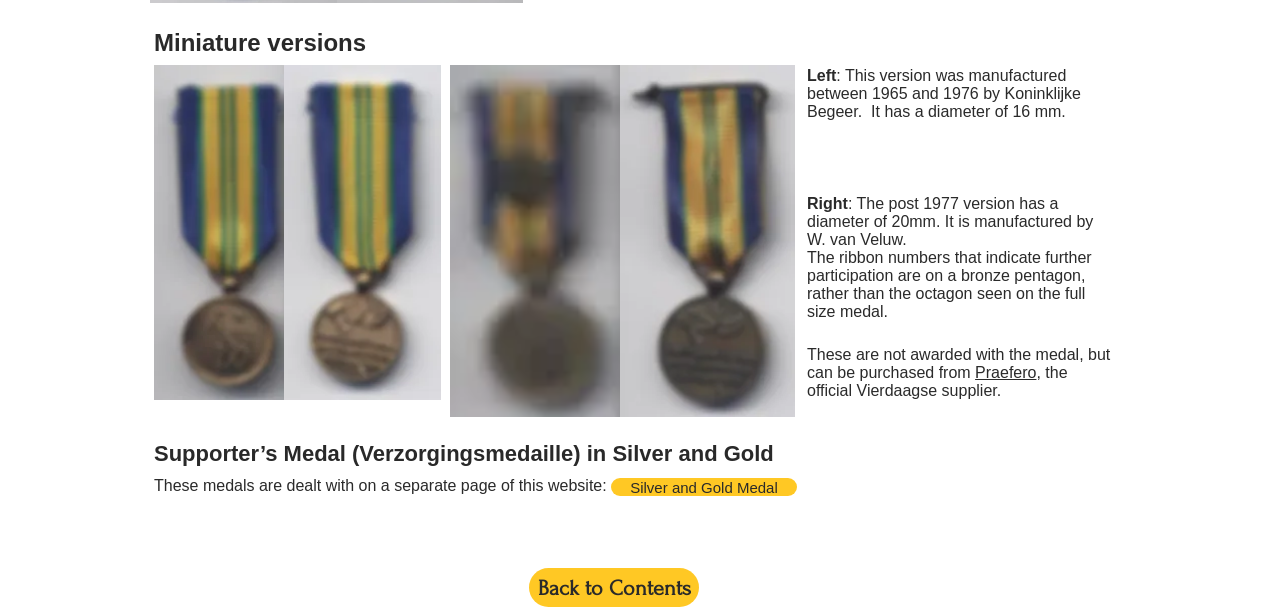Bounding box coordinates are given in the format (top-left x, top-left y, bottom-right x, bottom-right y). All values should be floating point numbers between 0 and 1. Provide the bounding box coordinate for the UI element described as: Praefero

[0.762, 0.6, 0.81, 0.628]